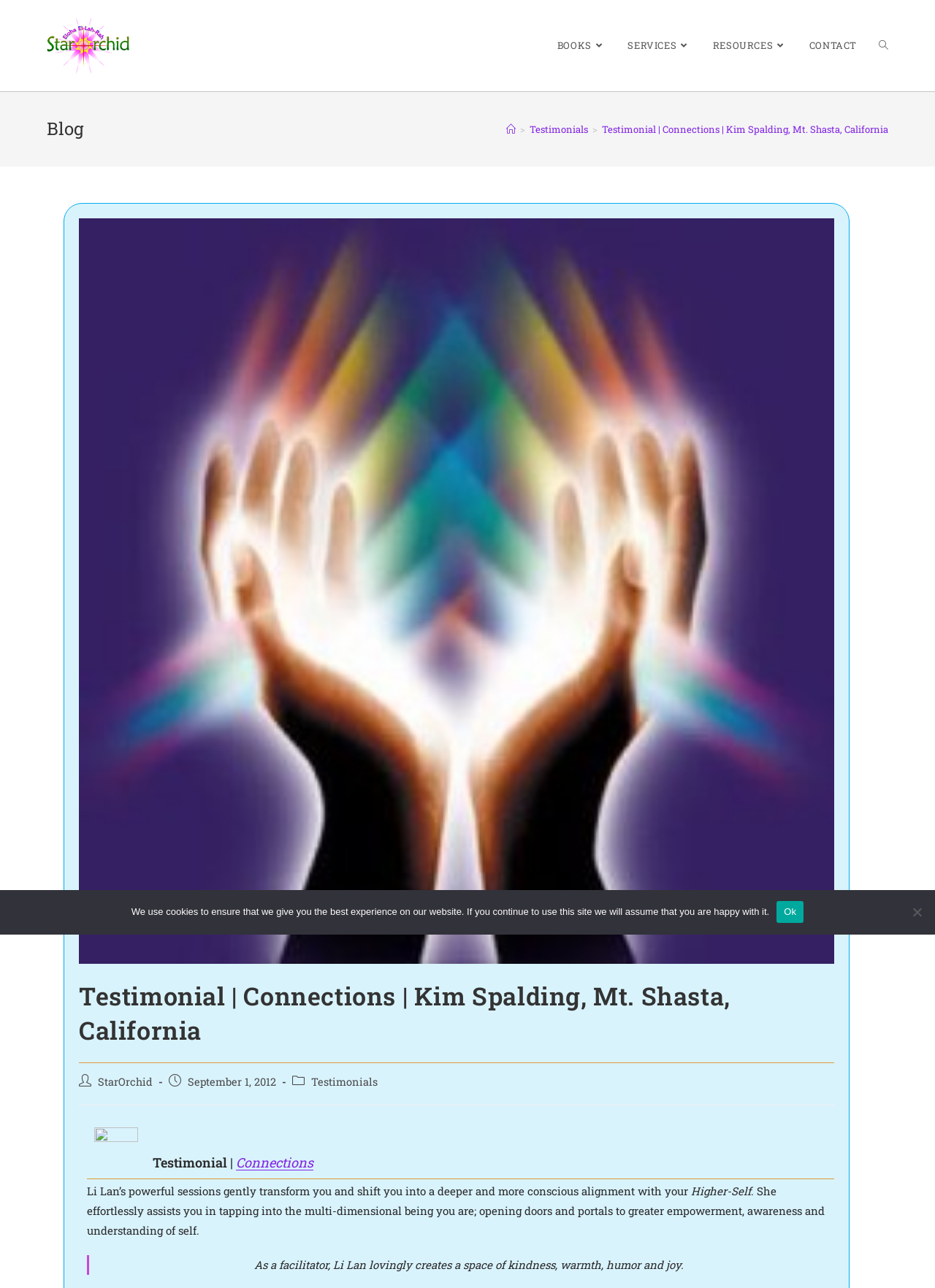Could you specify the bounding box coordinates for the clickable section to complete the following instruction: "Go to the BOOKS page"?

[0.584, 0.0, 0.66, 0.071]